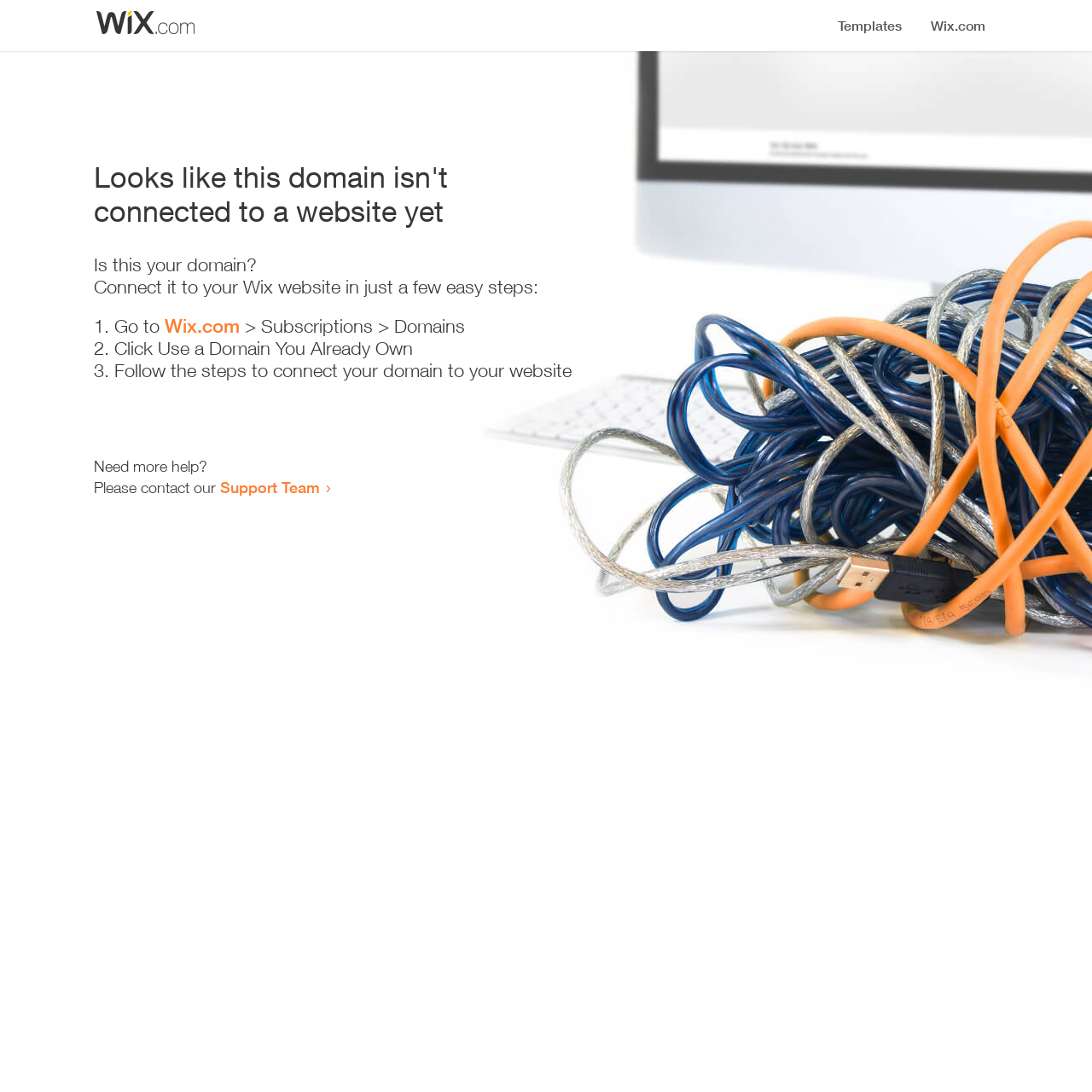Respond to the following question with a brief word or phrase:
What is the current status of the domain?

Not connected